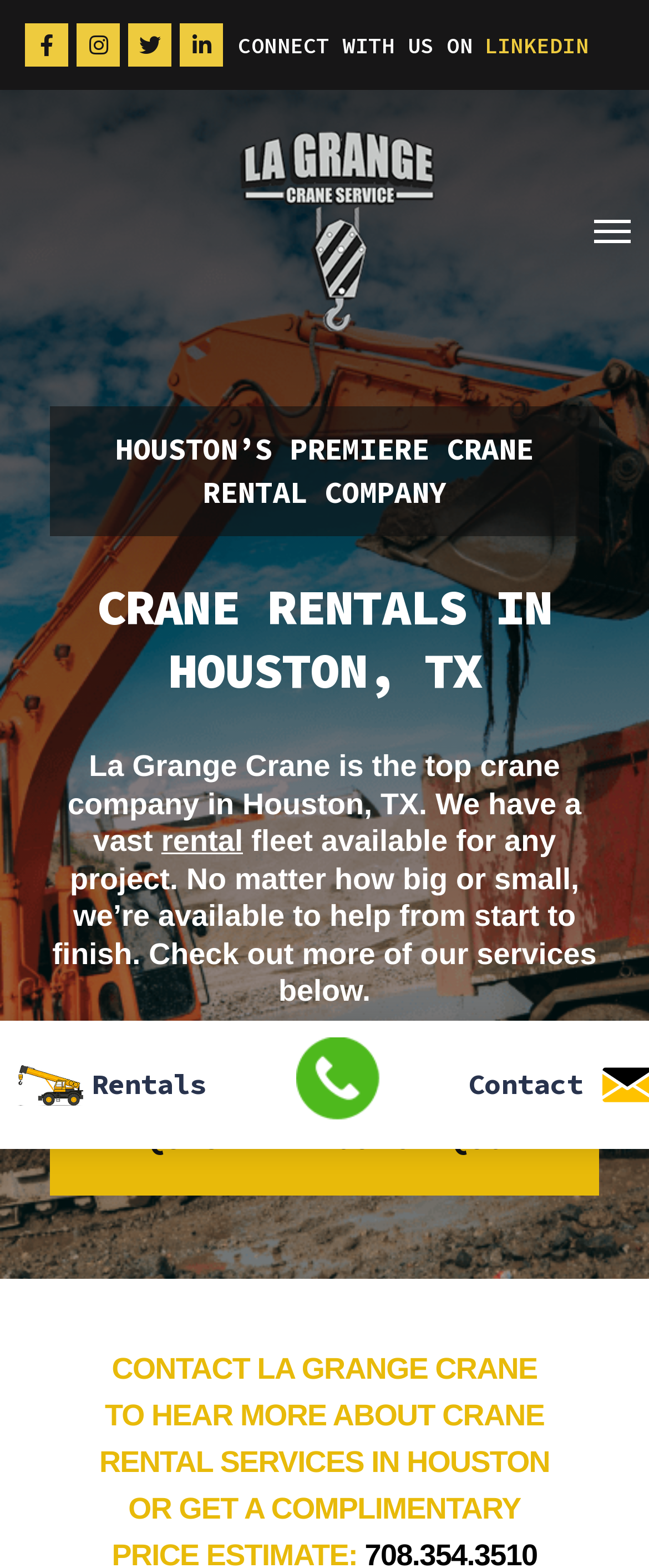Show the bounding box coordinates of the region that should be clicked to follow the instruction: "Request a project quote."

[0.077, 0.687, 0.923, 0.762]